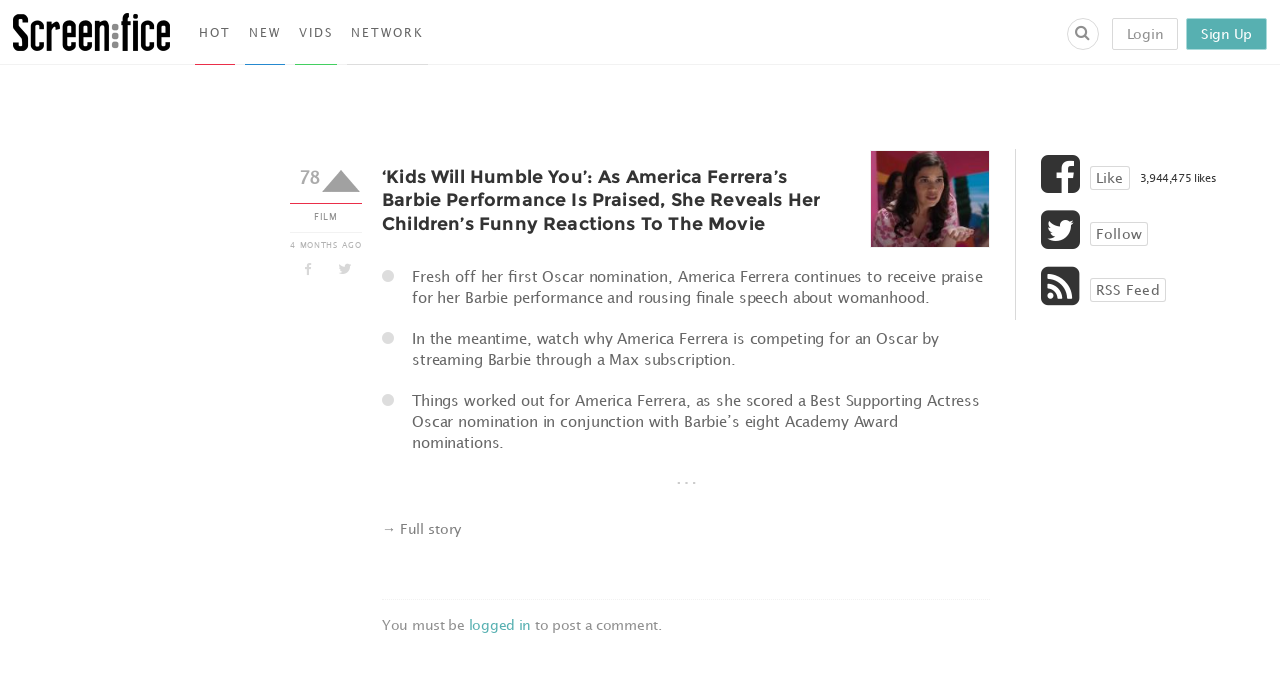Look at the image and write a detailed answer to the question: 
What is the name of the actress mentioned in the article?

The article mentions America Ferrera's Barbie performance and her Oscar nomination, so the answer is America Ferrera.